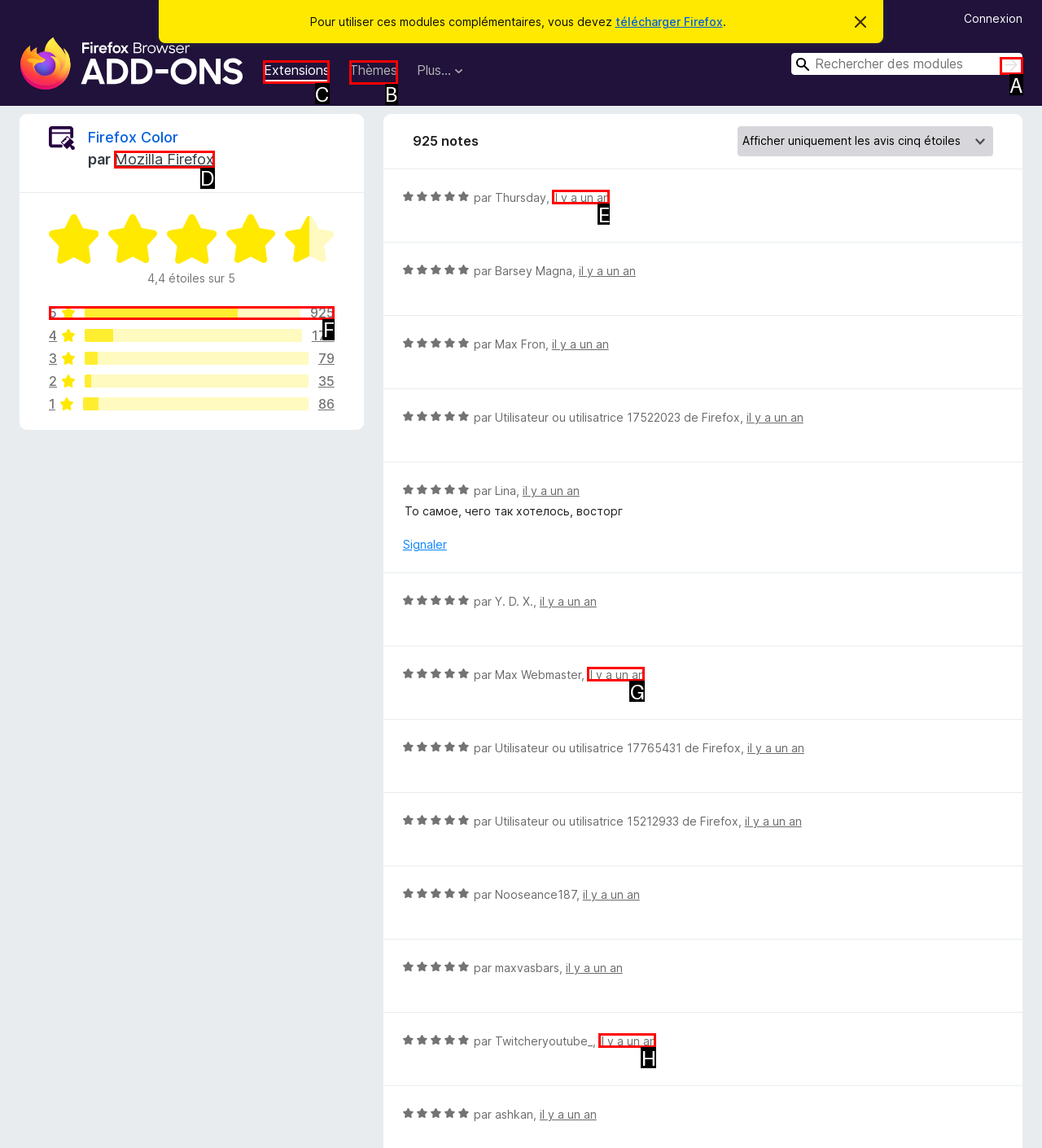Identify which lettered option completes the task: search for extensions. Provide the letter of the correct choice.

C